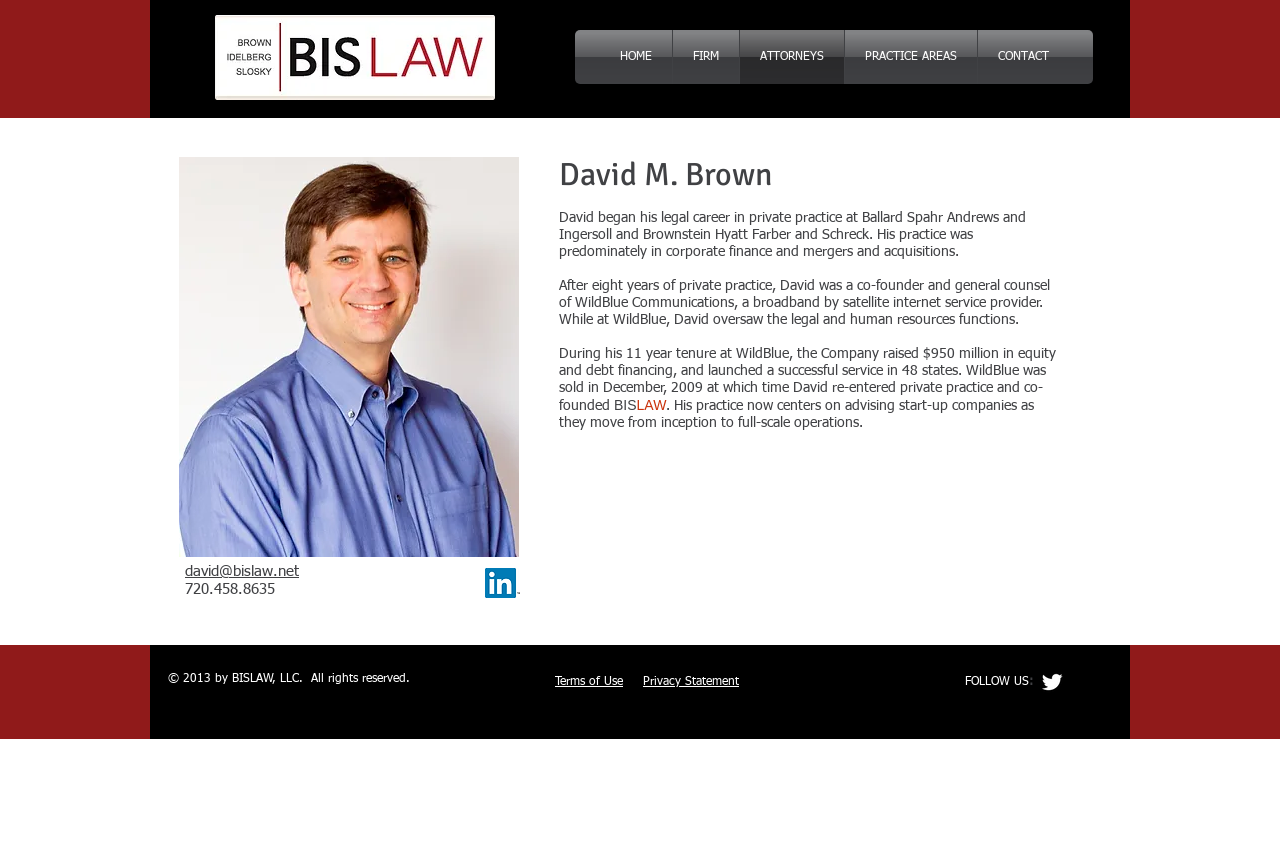Respond with a single word or phrase to the following question:
What is the phone number of the attorney?

720.458.8635